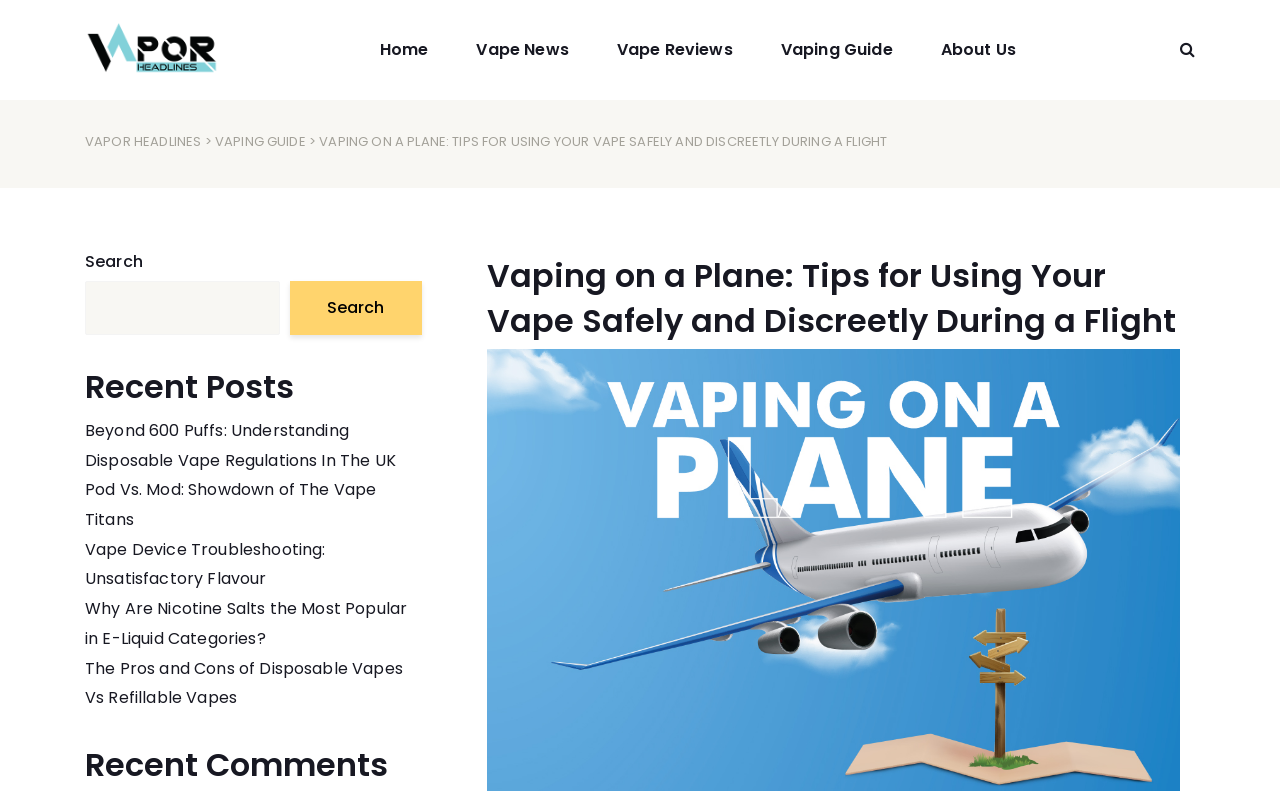Please answer the following question using a single word or phrase: 
What is the purpose of the search bar?

To search the website